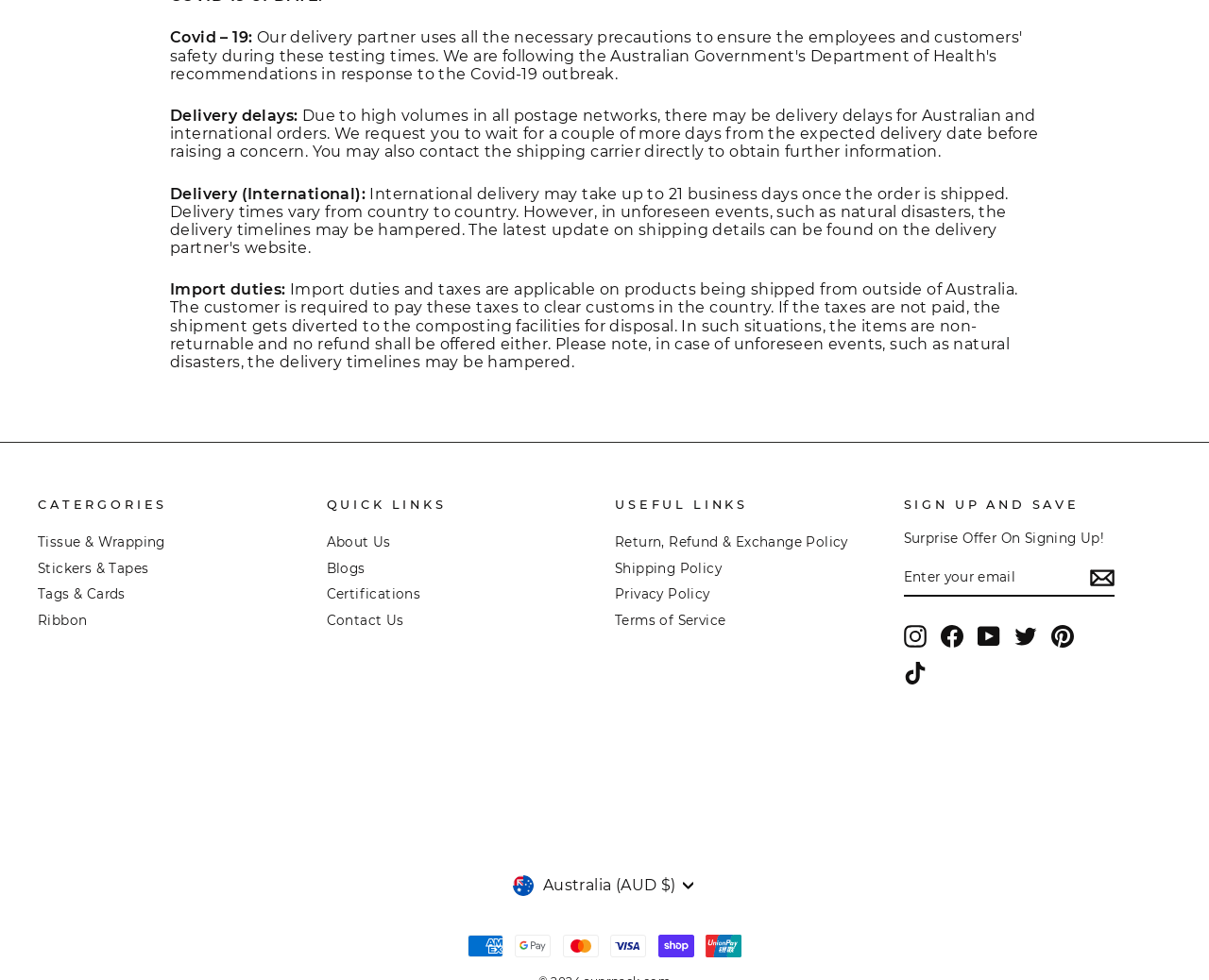What is the expected delivery time for international orders?
Using the image, give a concise answer in the form of a single word or short phrase.

Up to 21 business days